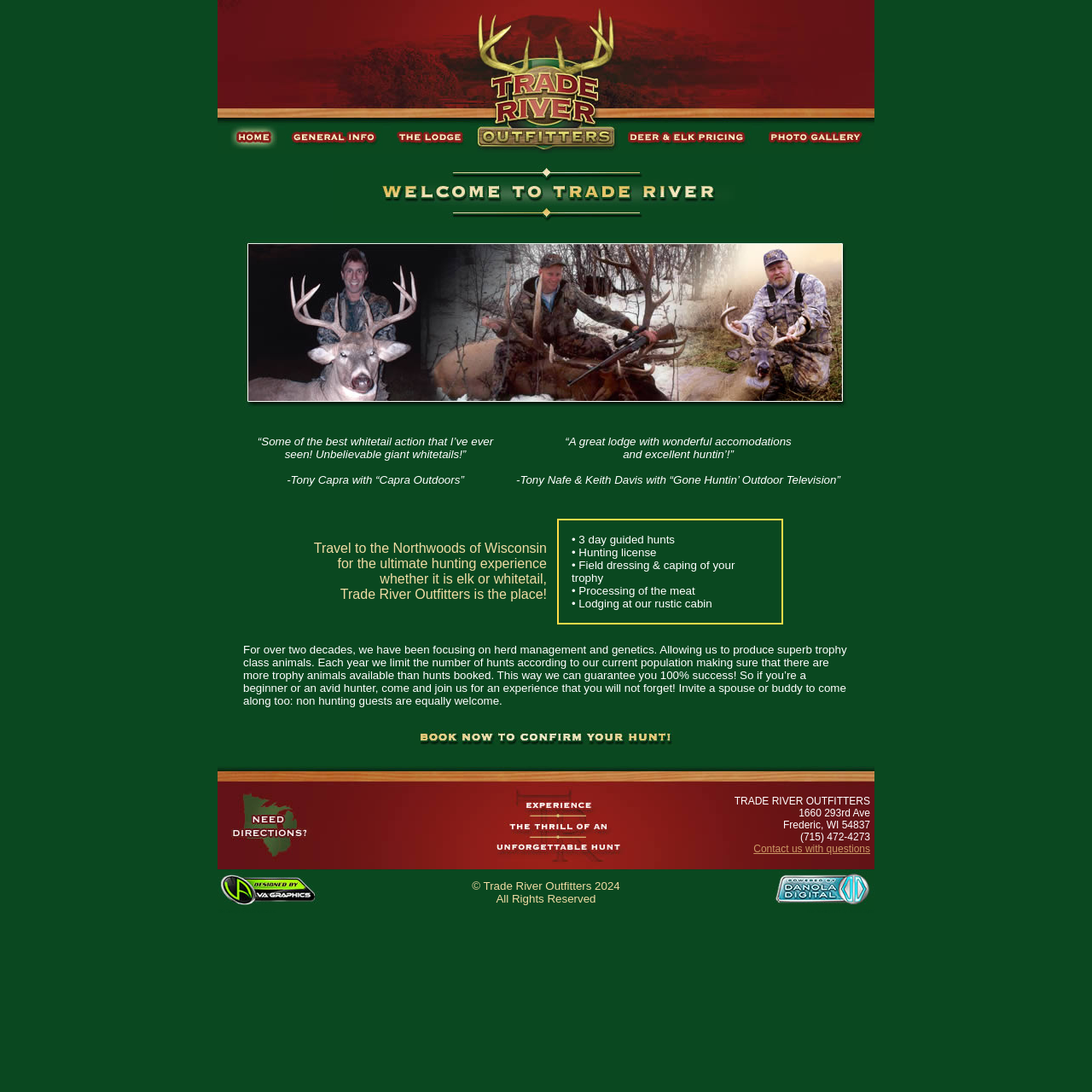Find the UI element described as: "name="nav_lodge"" and predict its bounding box coordinates. Ensure the coordinates are four float numbers between 0 and 1, [left, top, right, bottom].

[0.357, 0.127, 0.43, 0.14]